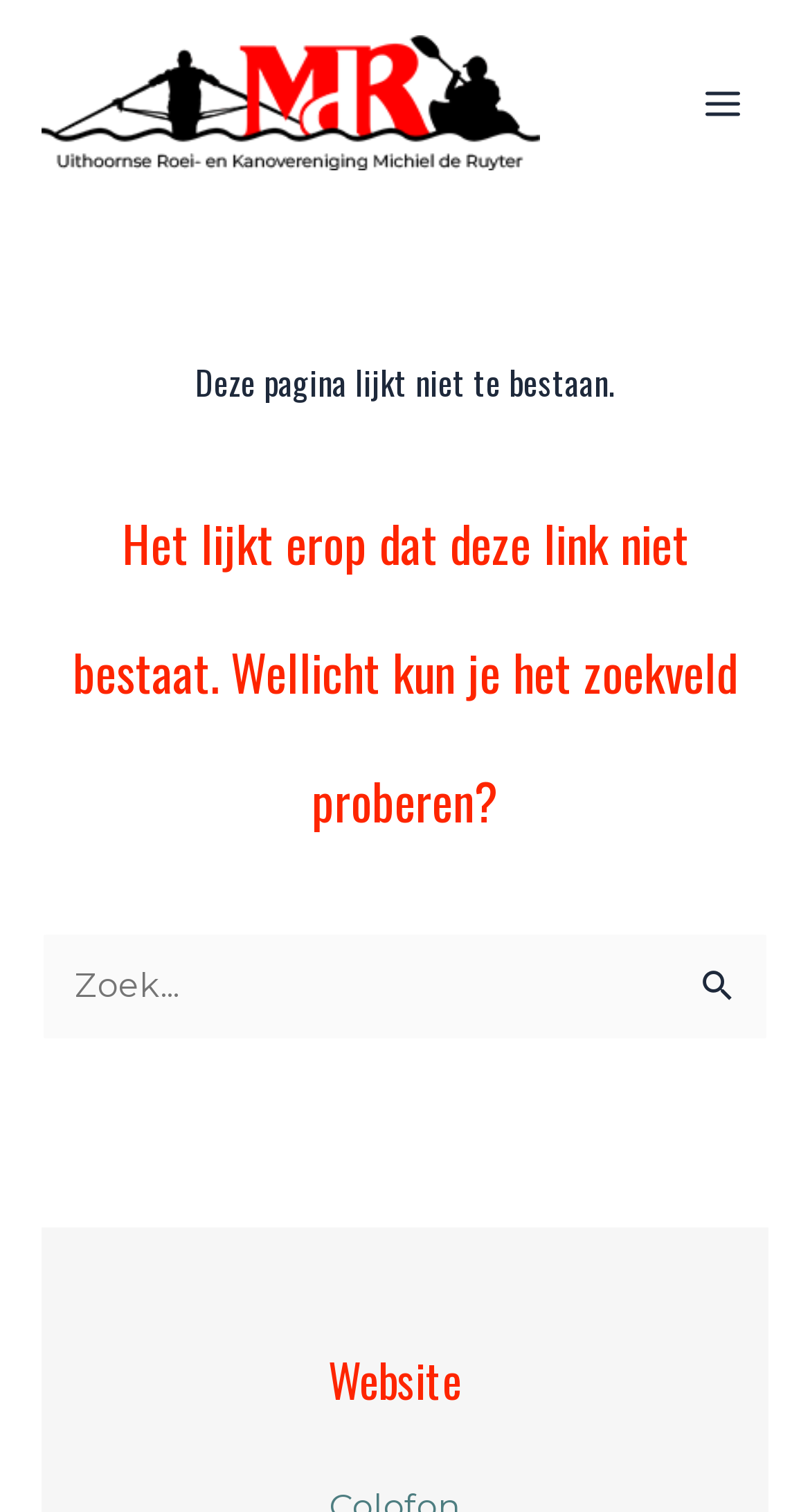Determine the bounding box of the UI component based on this description: "Main Menu". The bounding box coordinates should be four float values between 0 and 1, i.e., [left, top, right, bottom].

[0.836, 0.038, 0.949, 0.098]